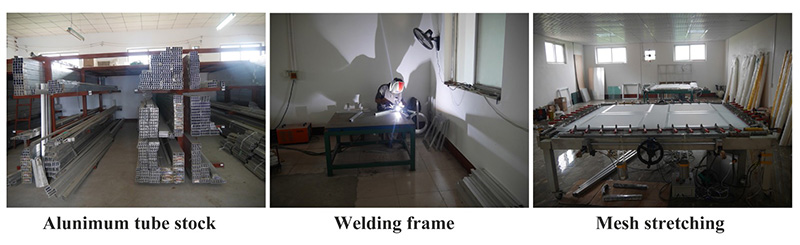What is the purpose of the mesh stretching apparatus?
Observe the image and answer the question with a one-word or short phrase response.

To ensure screen mesh is tightly secured